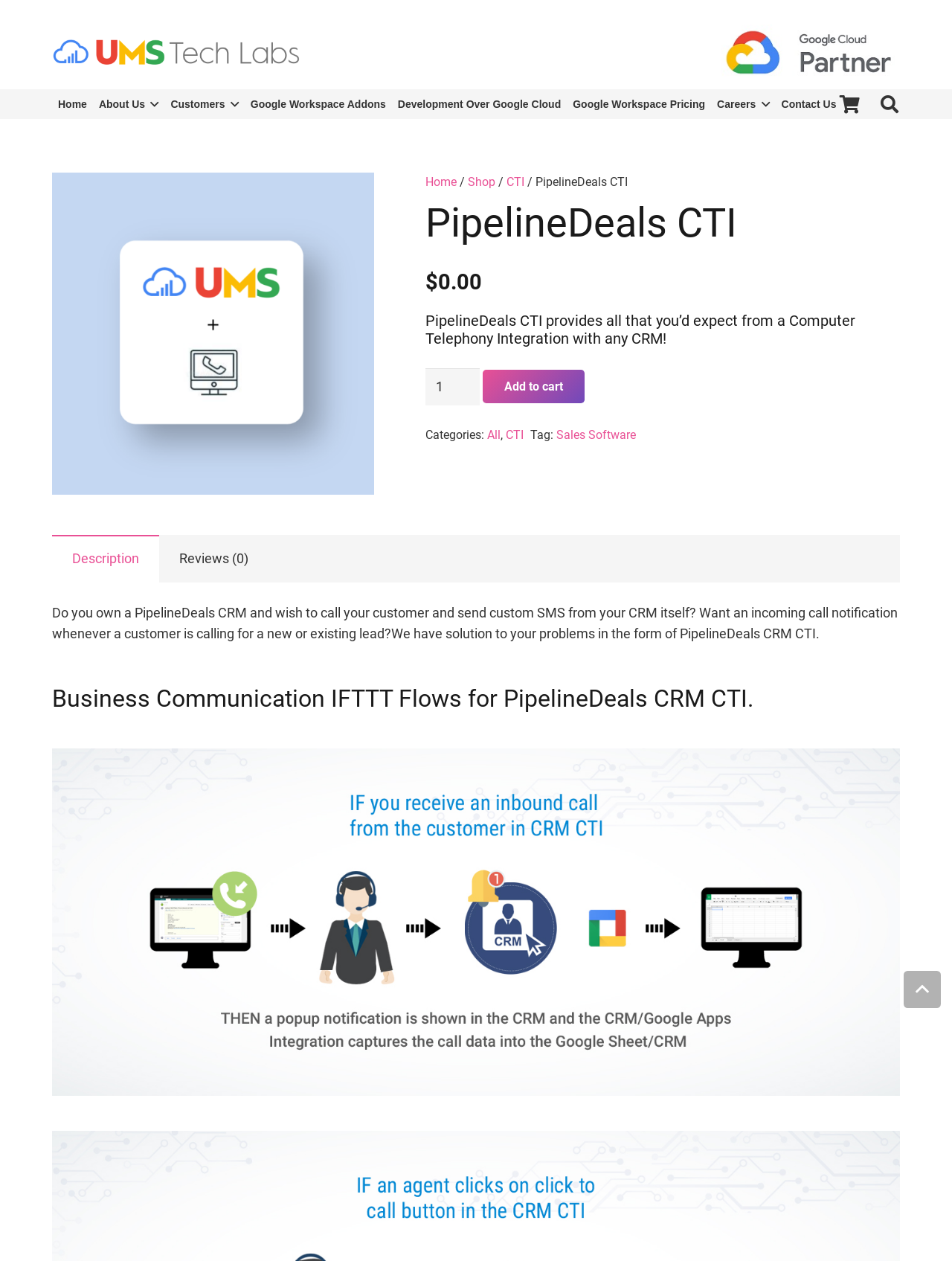Answer with a single word or phrase: 
How many reviews does the product have?

0